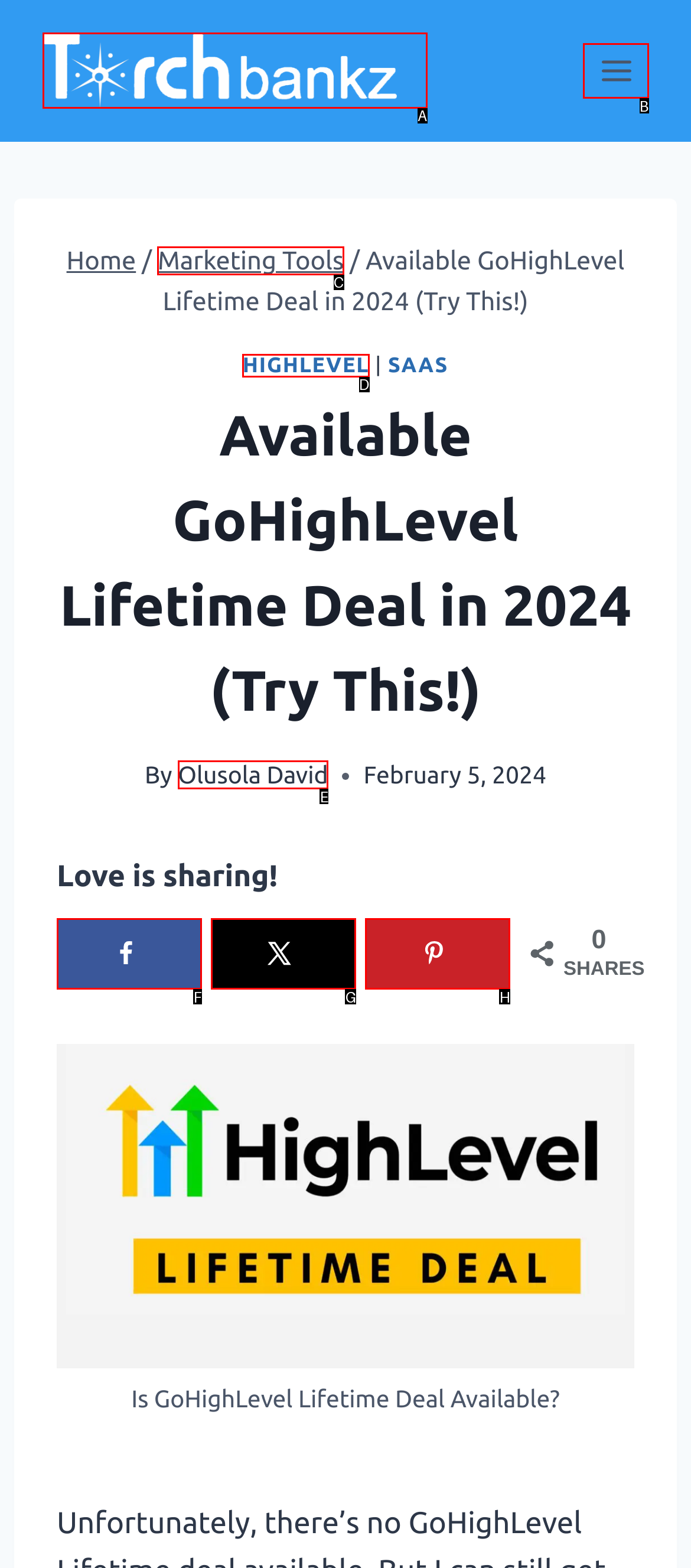Identify the correct UI element to click on to achieve the task: Click the torchbankz logo. Provide the letter of the appropriate element directly from the available choices.

A